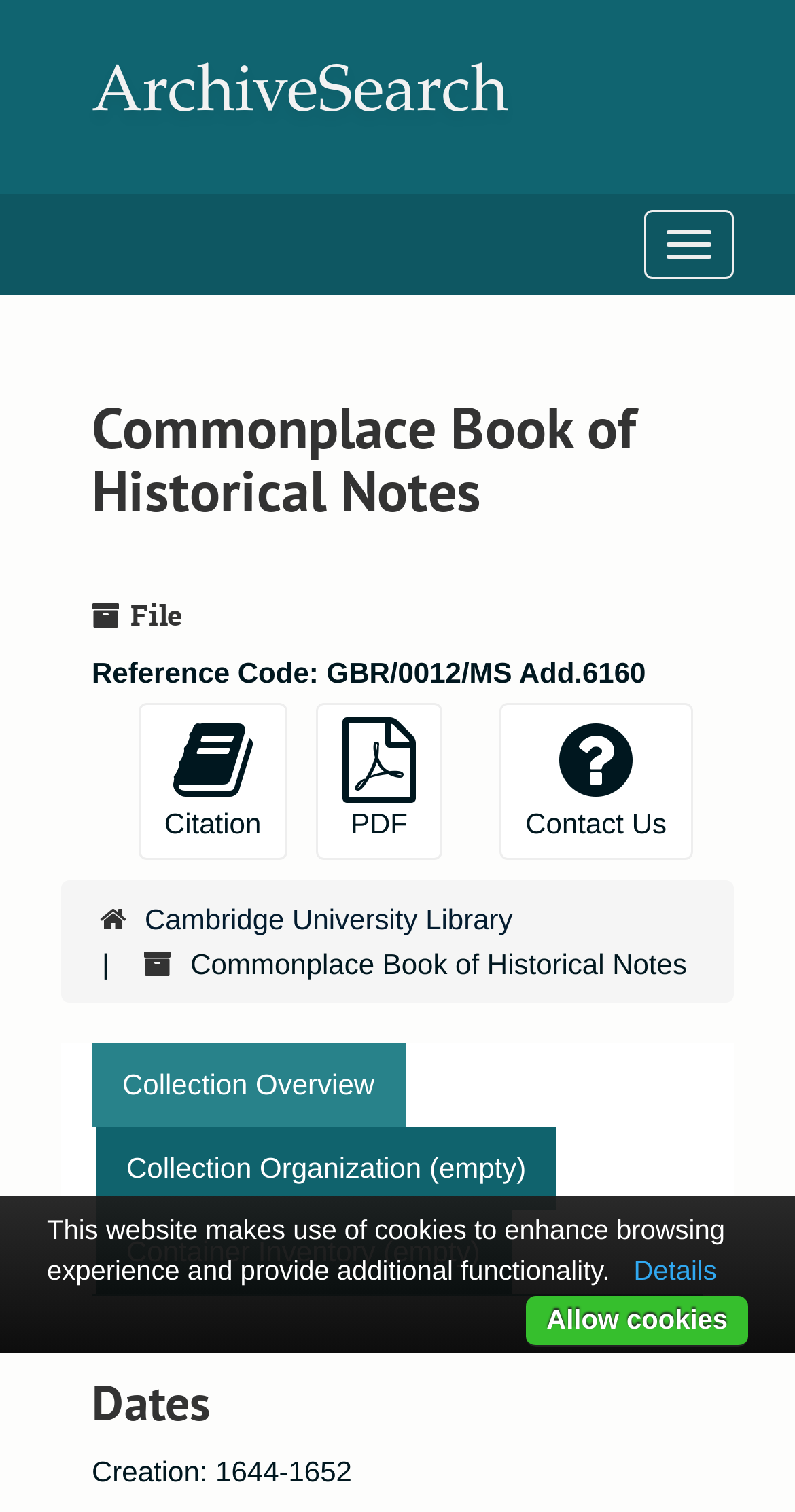Pinpoint the bounding box coordinates of the element that must be clicked to accomplish the following instruction: "Read the article by Alvina Martino". The coordinates should be in the format of four float numbers between 0 and 1, i.e., [left, top, right, bottom].

None